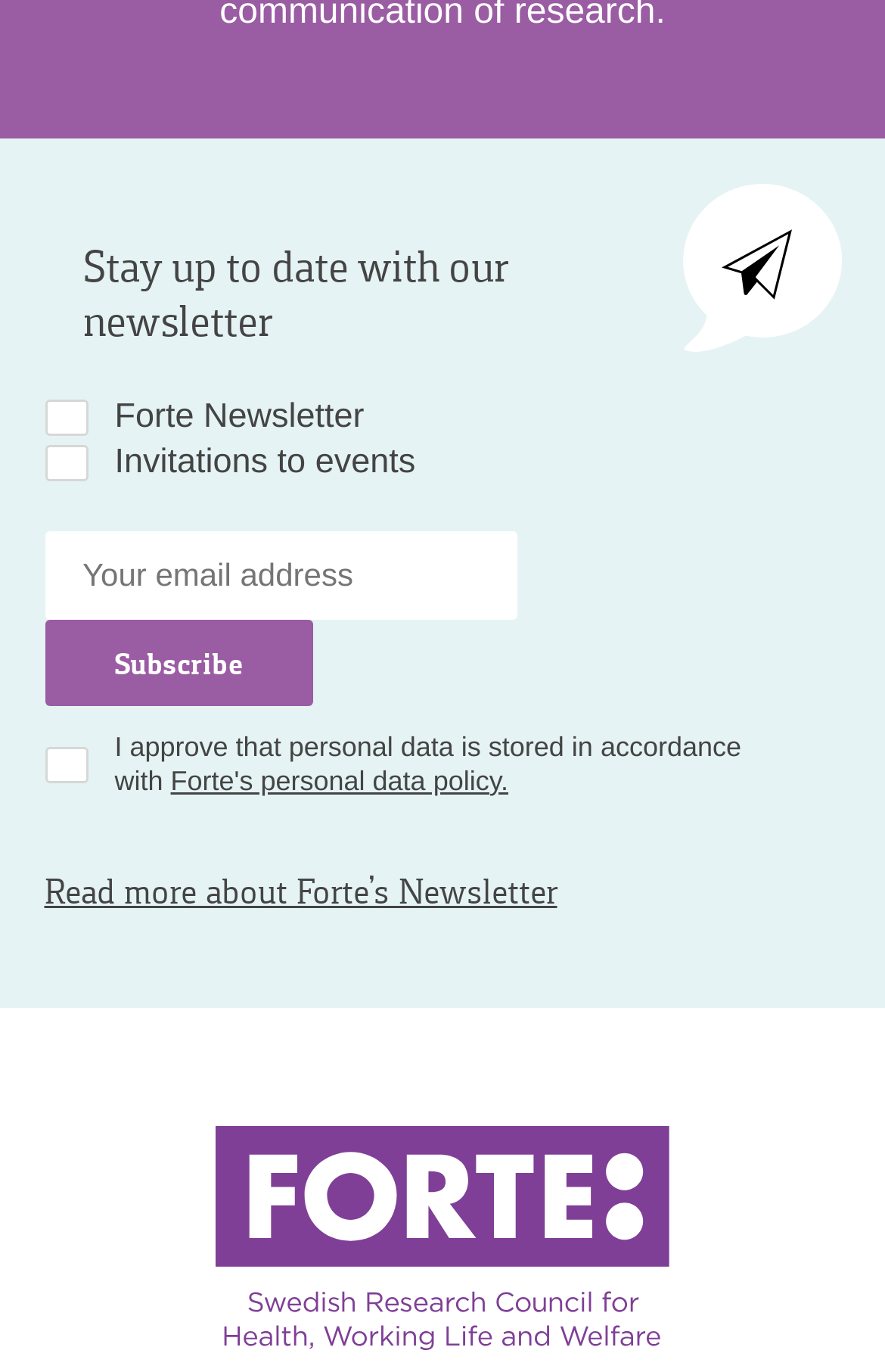With reference to the image, please provide a detailed answer to the following question: How many checkboxes are available?

There are three checkboxes available on the webpage, namely 'Forte Newsletter', 'Invitations to events', and 'I approve that personal data is stored in accordance with Forte's personal data policy'.